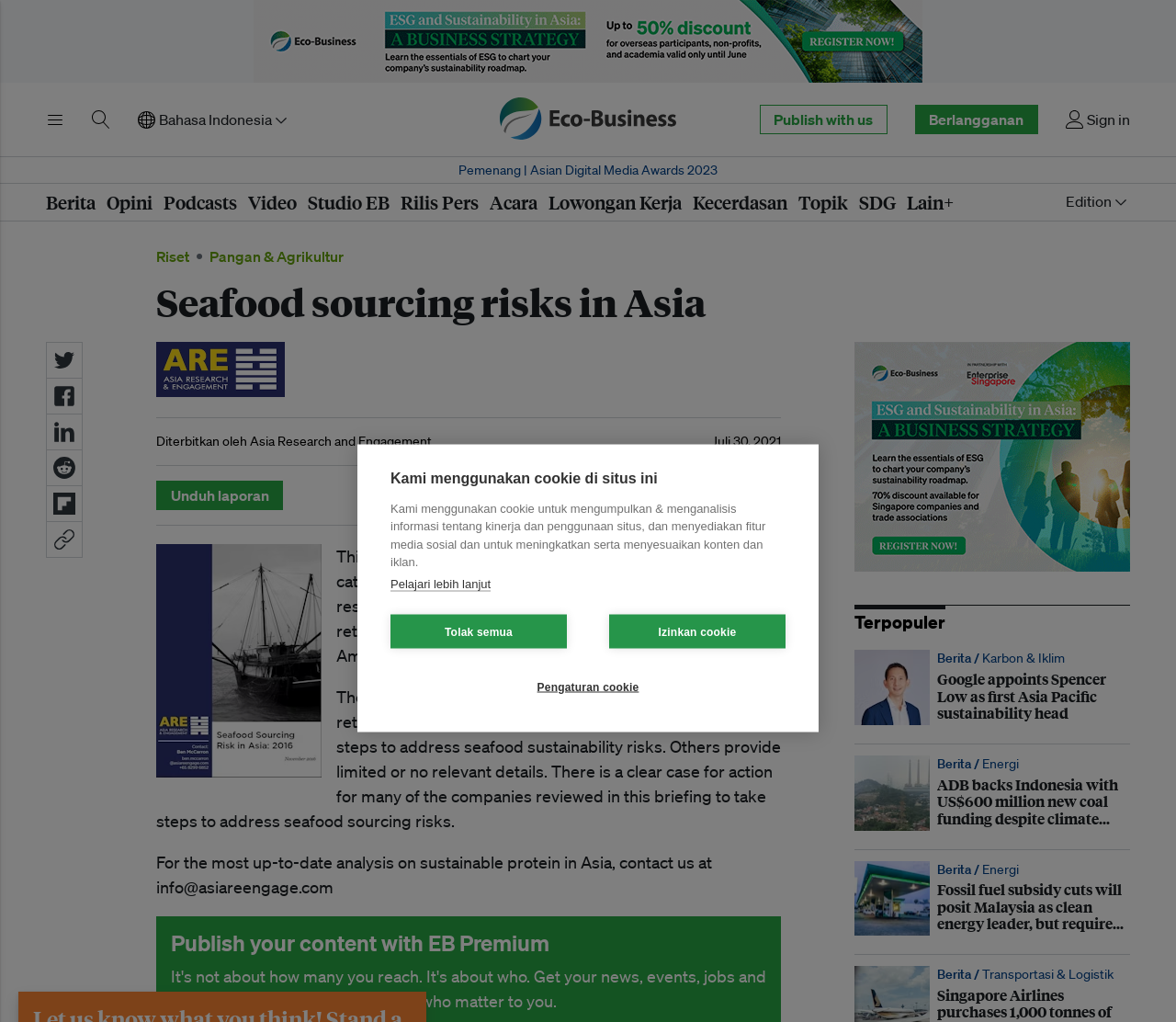Reply to the question with a brief word or phrase: What is the purpose of the 'Share on' links?

To share the content on social media